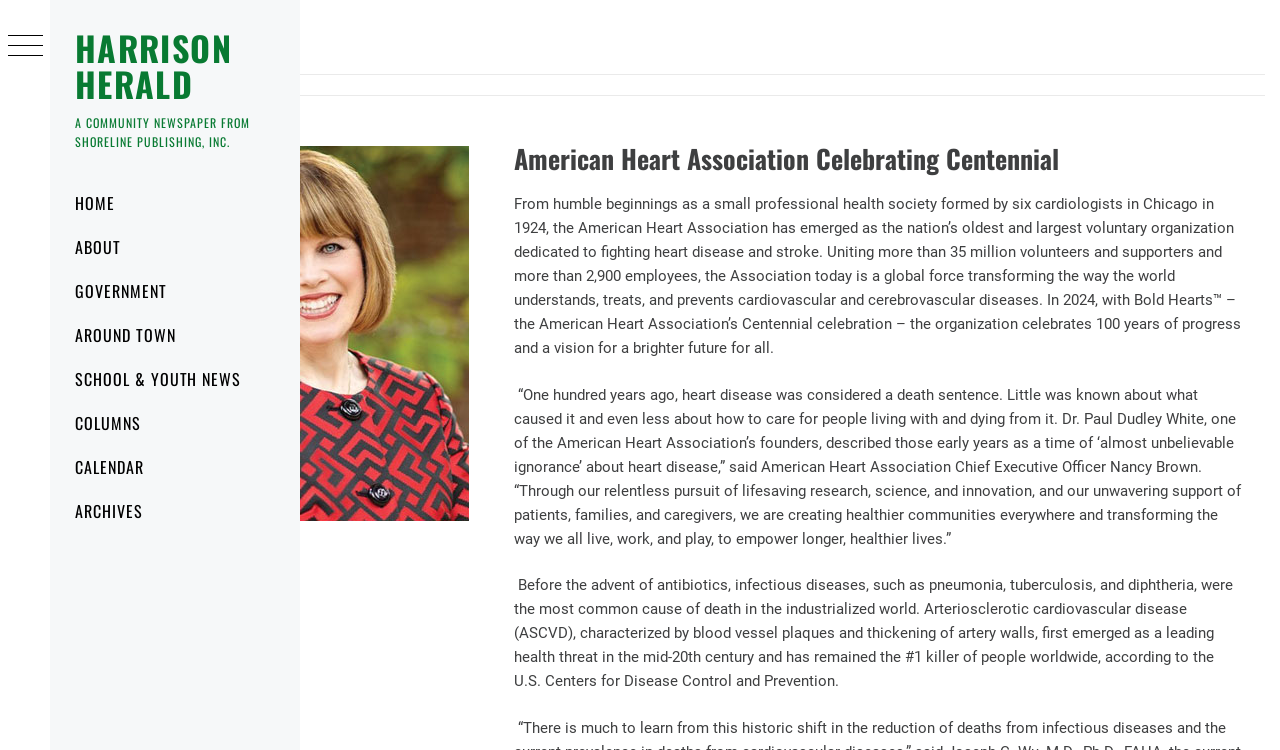Determine the coordinates of the bounding box that should be clicked to complete the instruction: "Navigate to the 'ABOUT' page". The coordinates should be represented by four float numbers between 0 and 1: [left, top, right, bottom].

[0.039, 0.3, 0.234, 0.359]